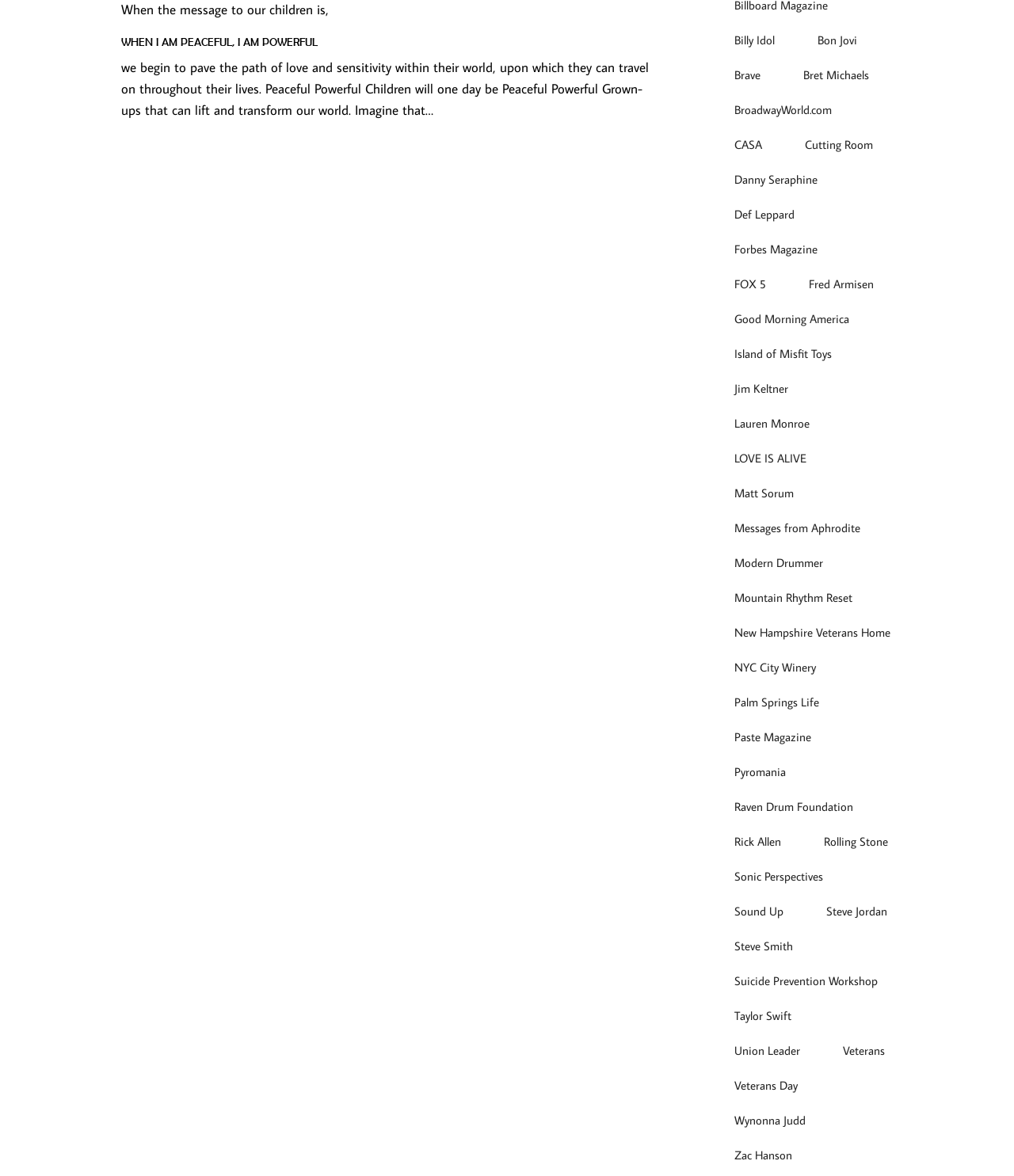Please mark the clickable region by giving the bounding box coordinates needed to complete this instruction: "Click the 'Contact' link".

None